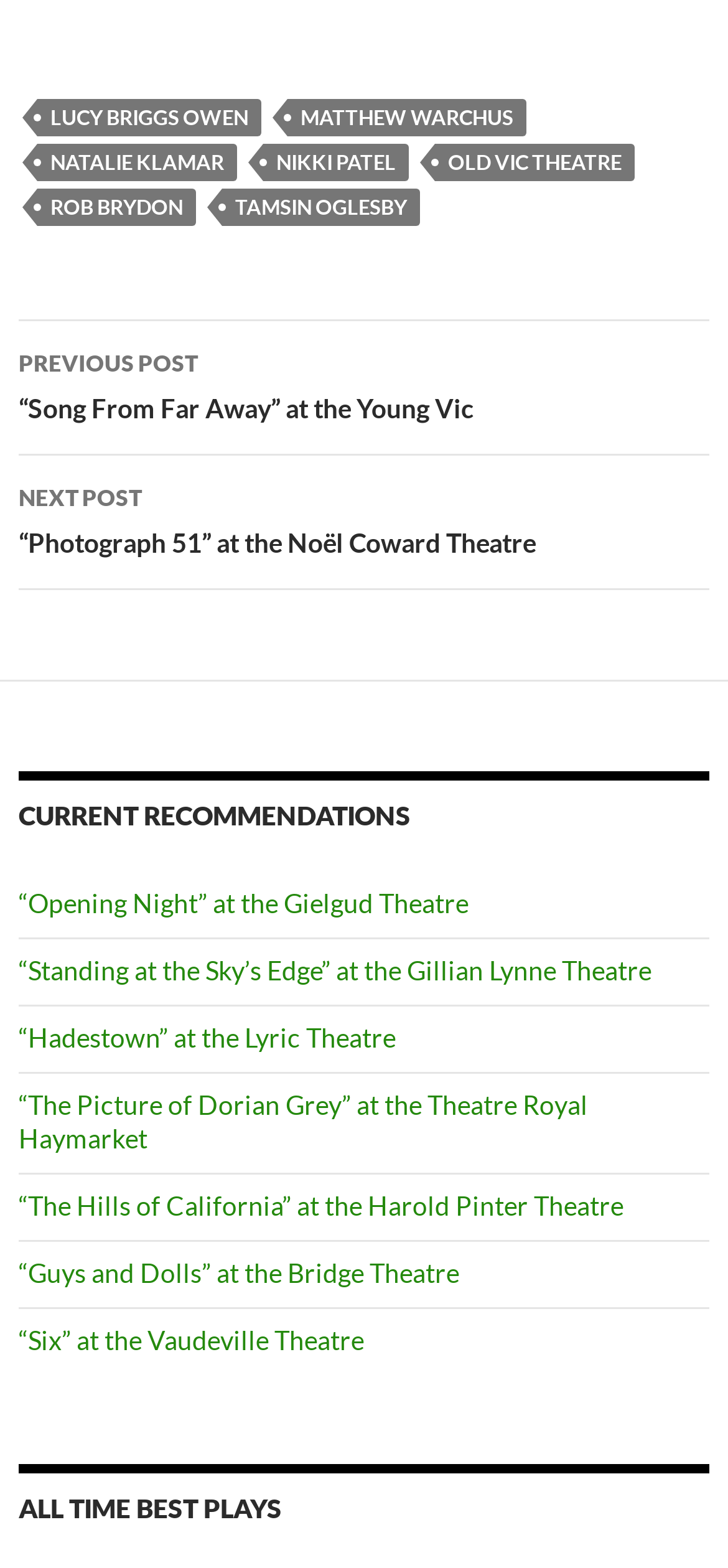Identify the coordinates of the bounding box for the element that must be clicked to accomplish the instruction: "View 'CURRENT RECOMMENDATIONS'".

[0.026, 0.491, 0.974, 0.534]